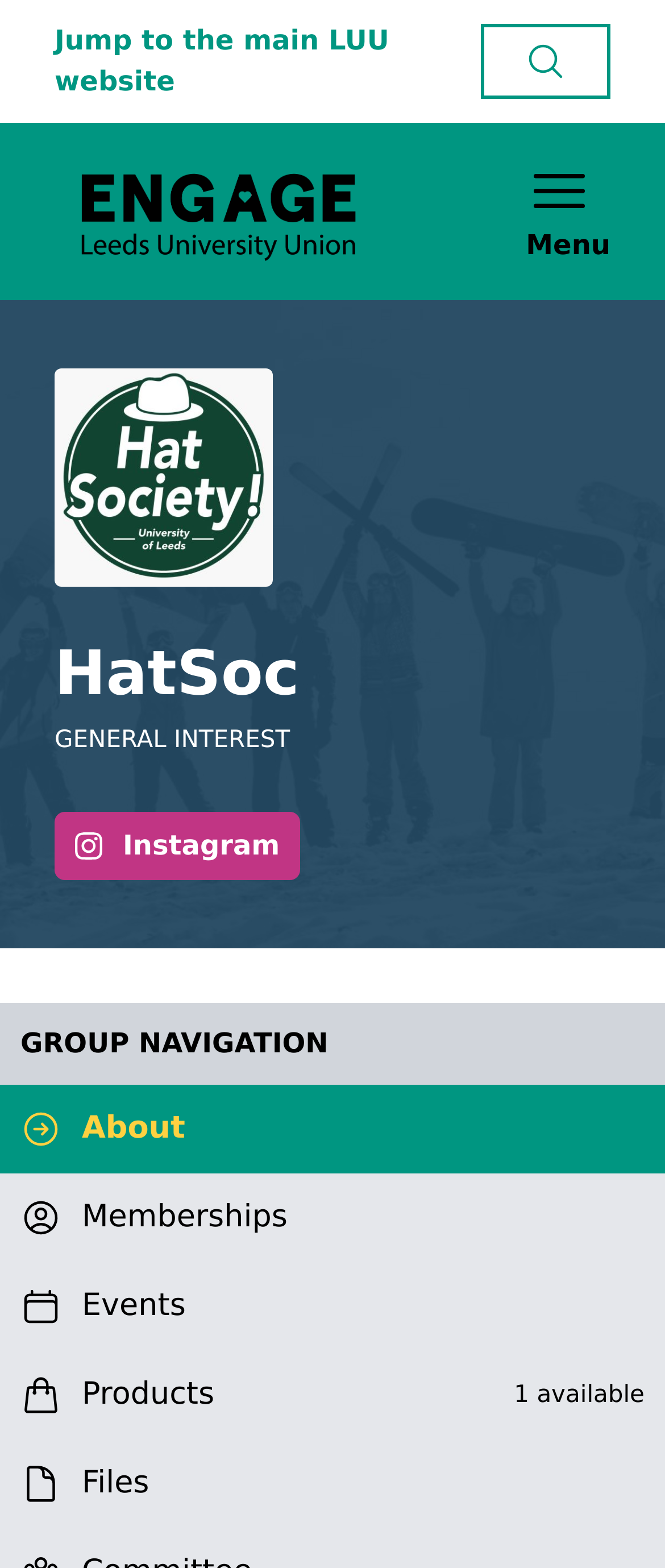Locate the bounding box coordinates of the UI element described by: "Events". Provide the coordinates as four float numbers between 0 and 1, formatted as [left, top, right, bottom].

[0.0, 0.805, 1.0, 0.861]